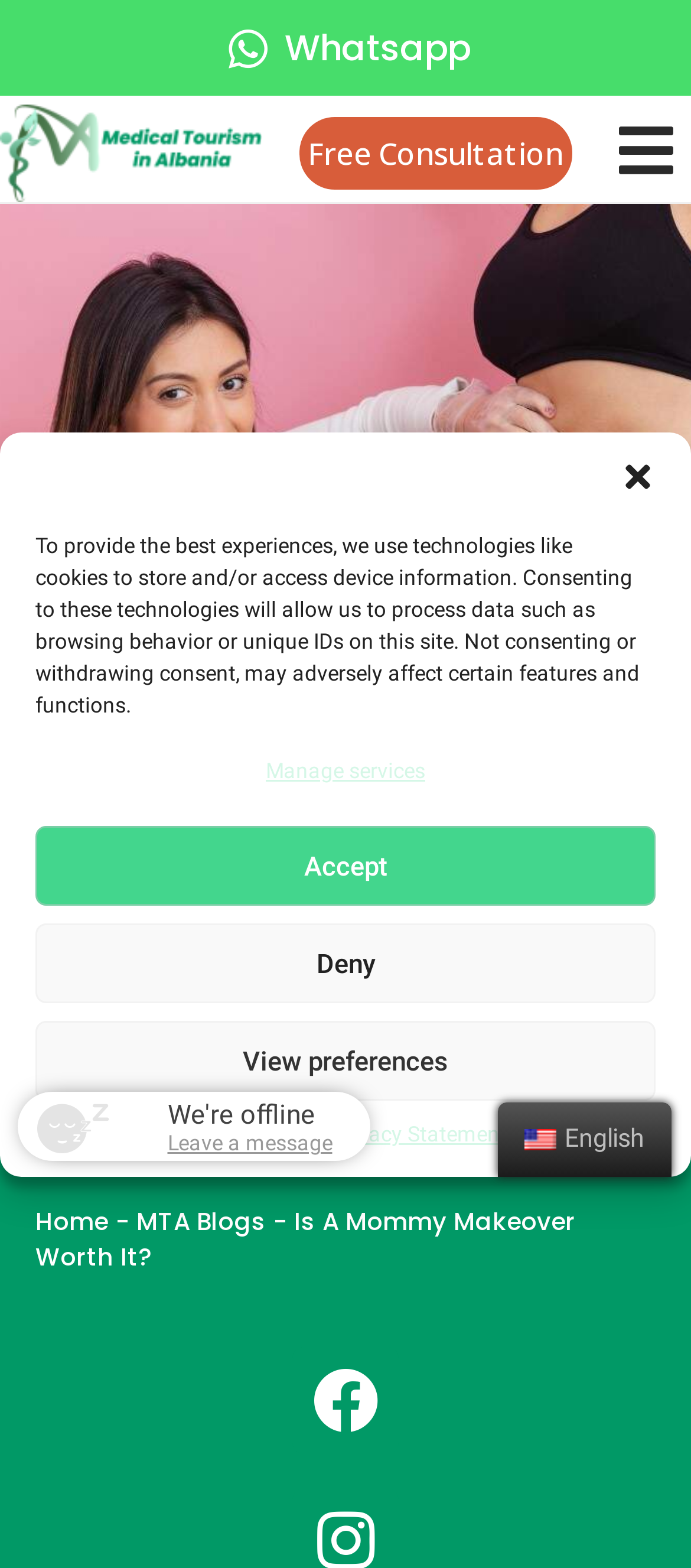Offer a detailed account of what is visible on the webpage.

This webpage is about a blog post discussing the pros and cons of a Mommy Makeover in Albania. At the top, there is a dialog box for managing consent, which includes buttons for accepting, denying, or viewing preferences, as well as links to the cookie policy and privacy statement. Below this dialog box, there are several links, including ones for Whatsapp, a free consultation, and social media platforms like Facebook.

On the left side of the page, there is a section with a date, "September 12, 2023", followed by a heading that reads "Is A Mommy Makeover Worth It?" and a navigation menu with breadcrumbs, including links to the home page and MTA Blogs.

The main content of the page is a blog post that discusses the pros and cons of a Mommy Makeover in Albania, with an emphasis on whether the procedure is worth it. The post is divided into sections, with headings and paragraphs of text. There are no images in the main content area, but there is an image of the American flag on the right side of the page, indicating that the language of the page is English.

At the bottom of the page, there is a section with a link to leave a message, and another link to switch the language to English. Overall, the page has a simple and clean layout, with a focus on providing information about the Mommy Makeover procedure in Albania.